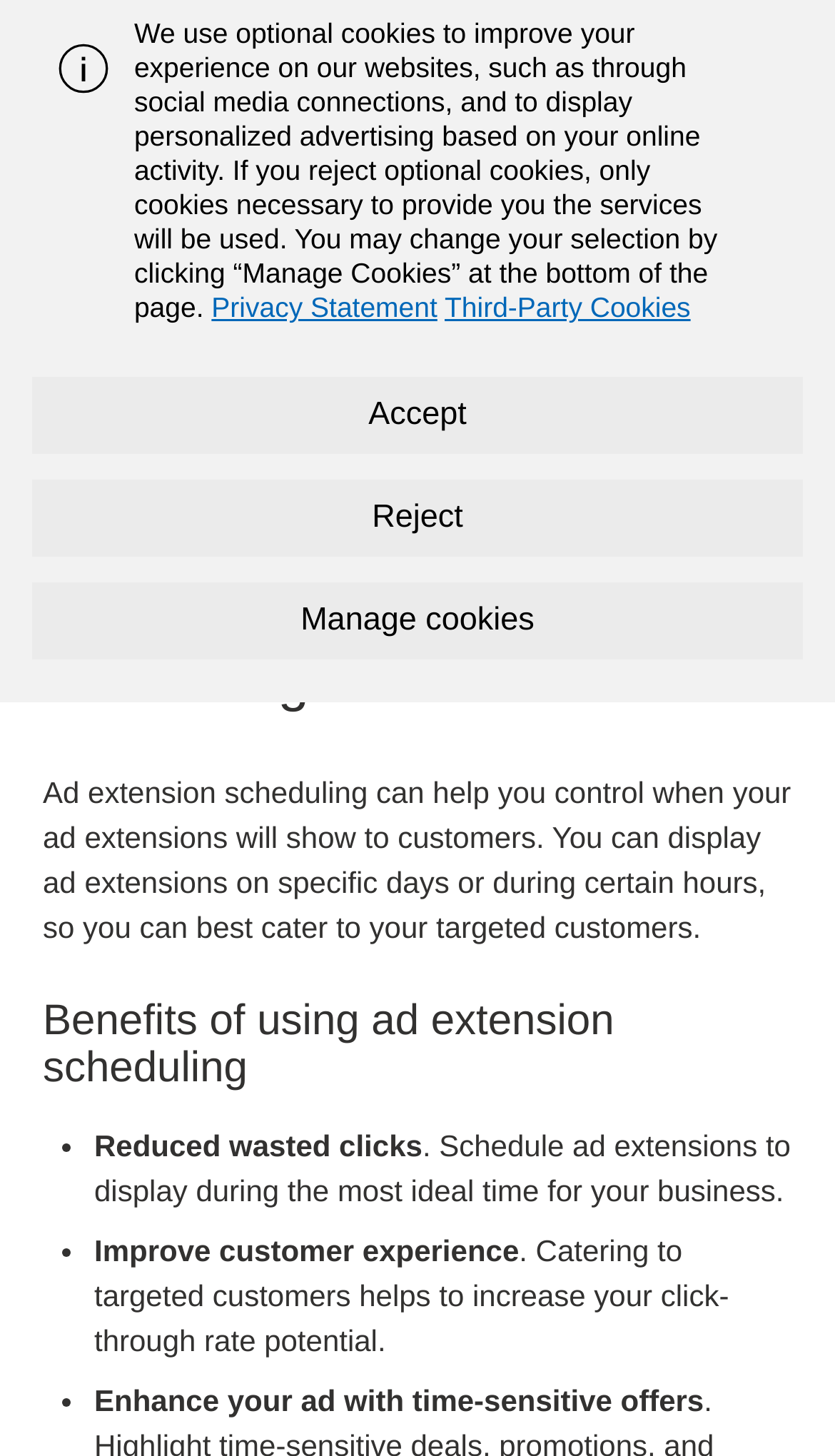Please study the image and answer the question comprehensively:
What is the purpose of scheduling ad extensions?

The purpose of scheduling ad extensions is to best cater to targeted customers, as stated in the sentence 'You can display ad extensions on specific days or during certain hours, so you can best cater to your targeted customers.' This implies that scheduling ad extensions allows users to tailor their ads to their customers' needs.